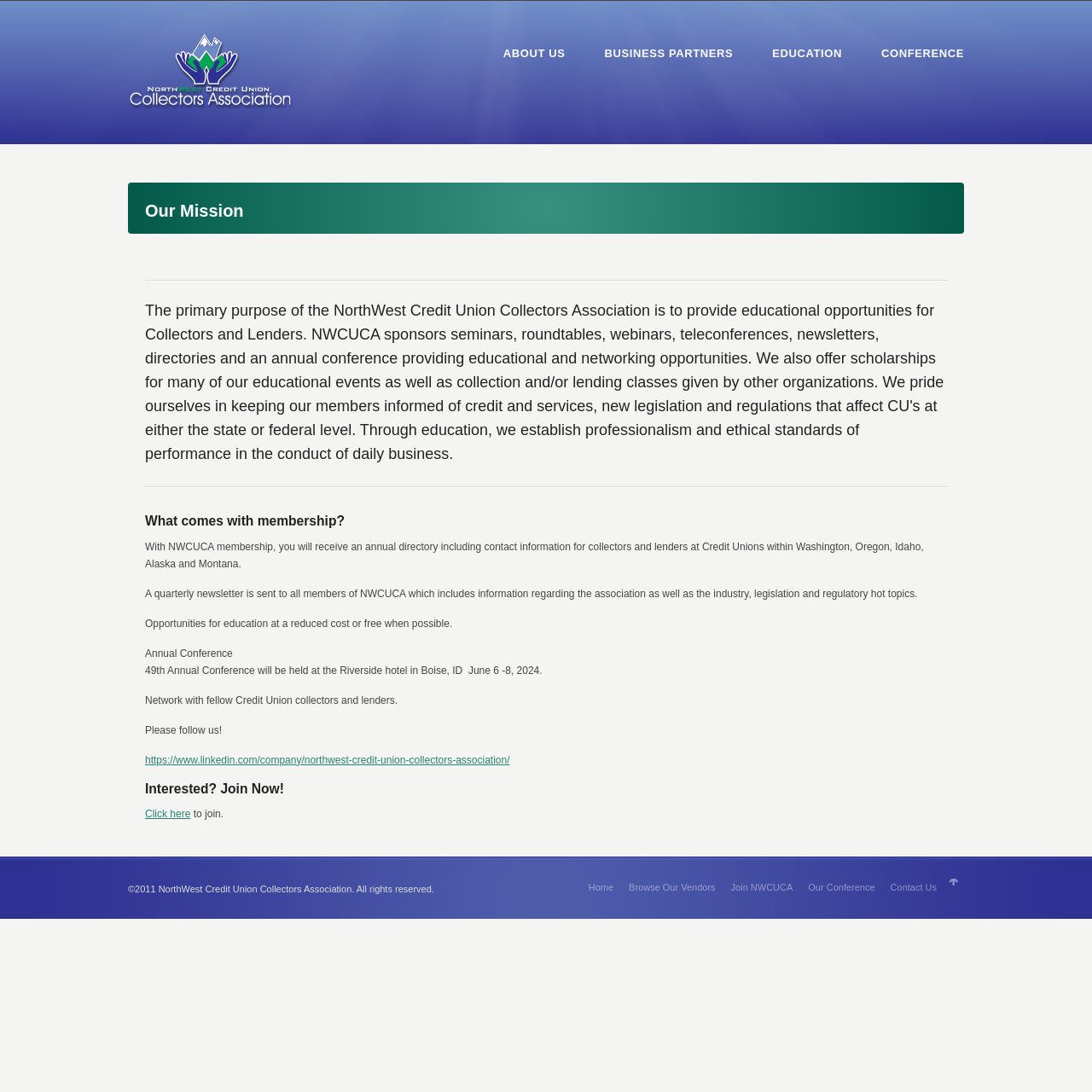Please find the bounding box coordinates of the section that needs to be clicked to achieve this instruction: "Click NWCUCA logo".

[0.117, 0.028, 0.268, 0.105]